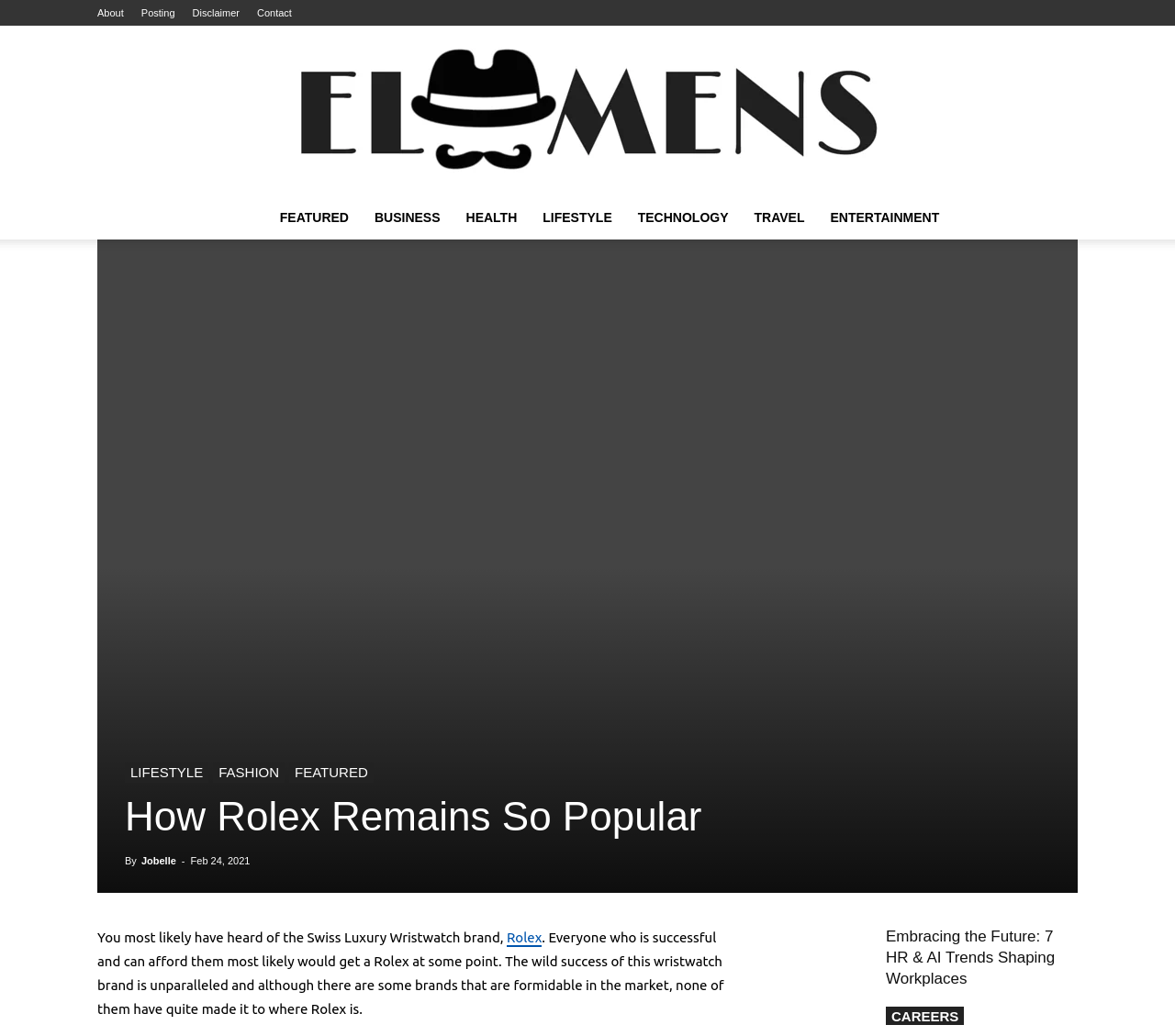How many categories are listed above the article?
Please provide a full and detailed response to the question.

There are 8 categories listed above the article, which are FEATURED, BUSINESS, HEALTH, LIFESTYLE, TECHNOLOGY, TRAVEL, ENTERTAINMENT, and FASHION.